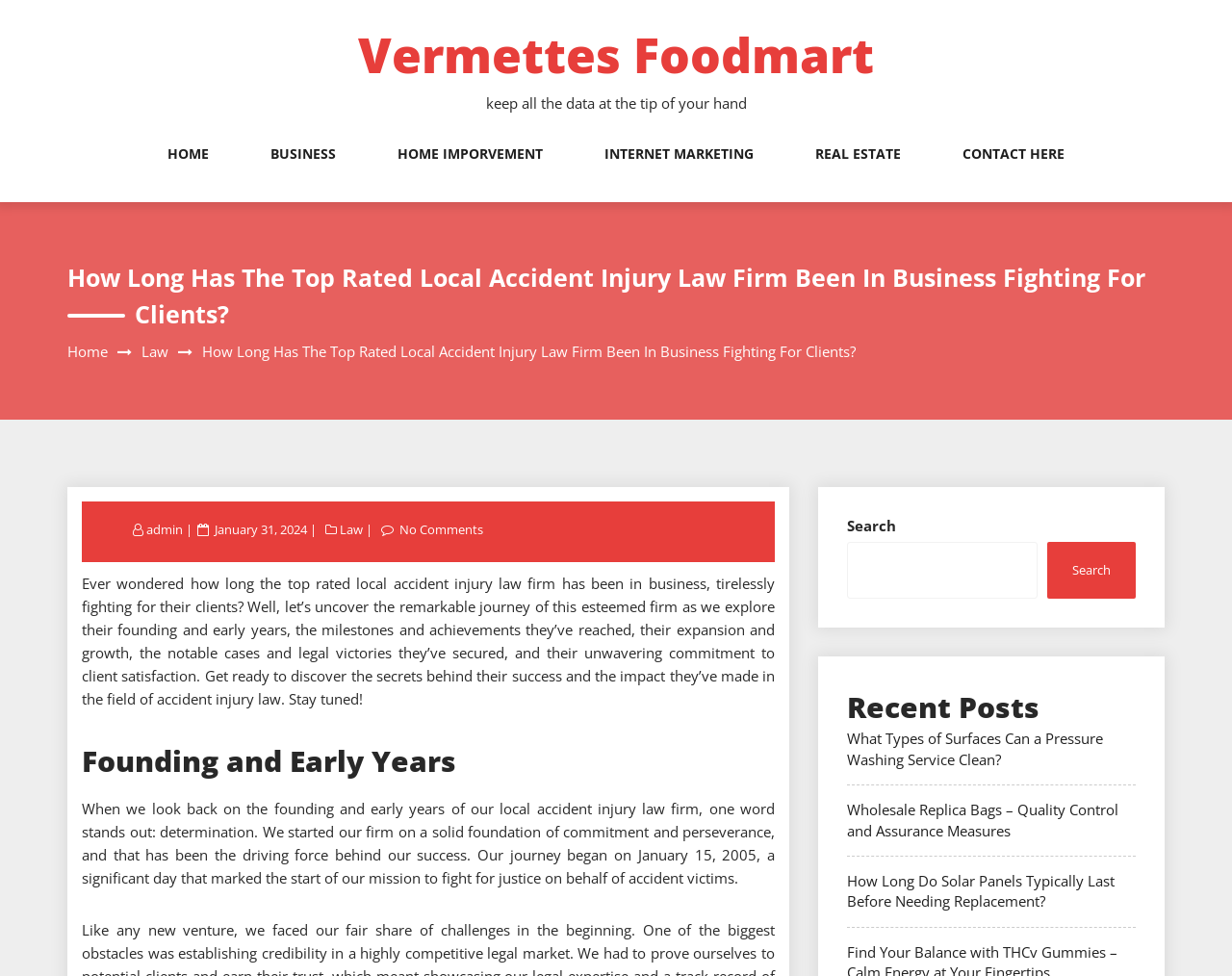Determine the bounding box coordinates of the section I need to click to execute the following instruction: "Click on HOME". Provide the coordinates as four float numbers between 0 and 1, i.e., [left, top, right, bottom].

[0.136, 0.148, 0.17, 0.207]